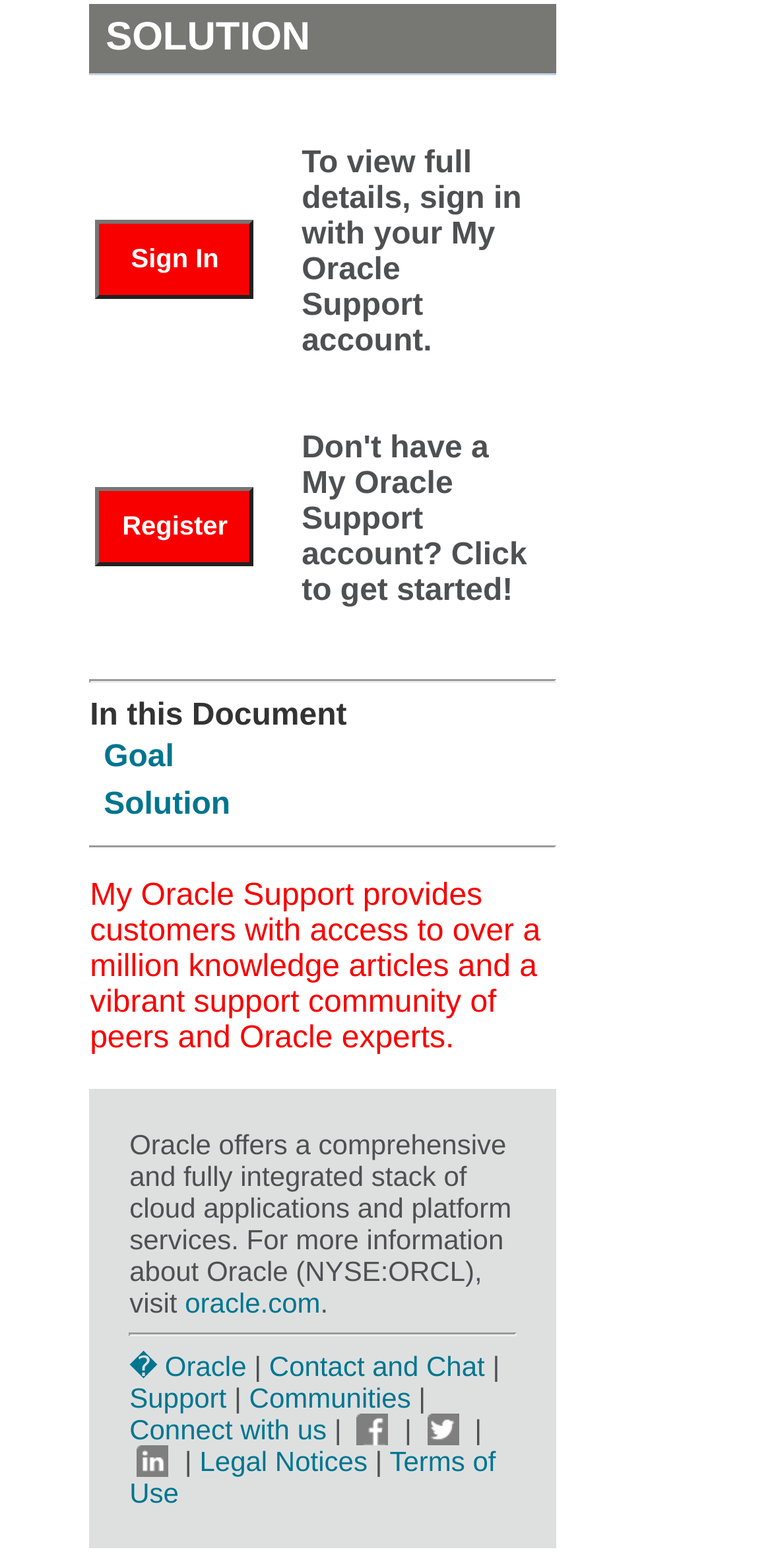How many social media links are there in the footer?
Using the image, respond with a single word or phrase.

3